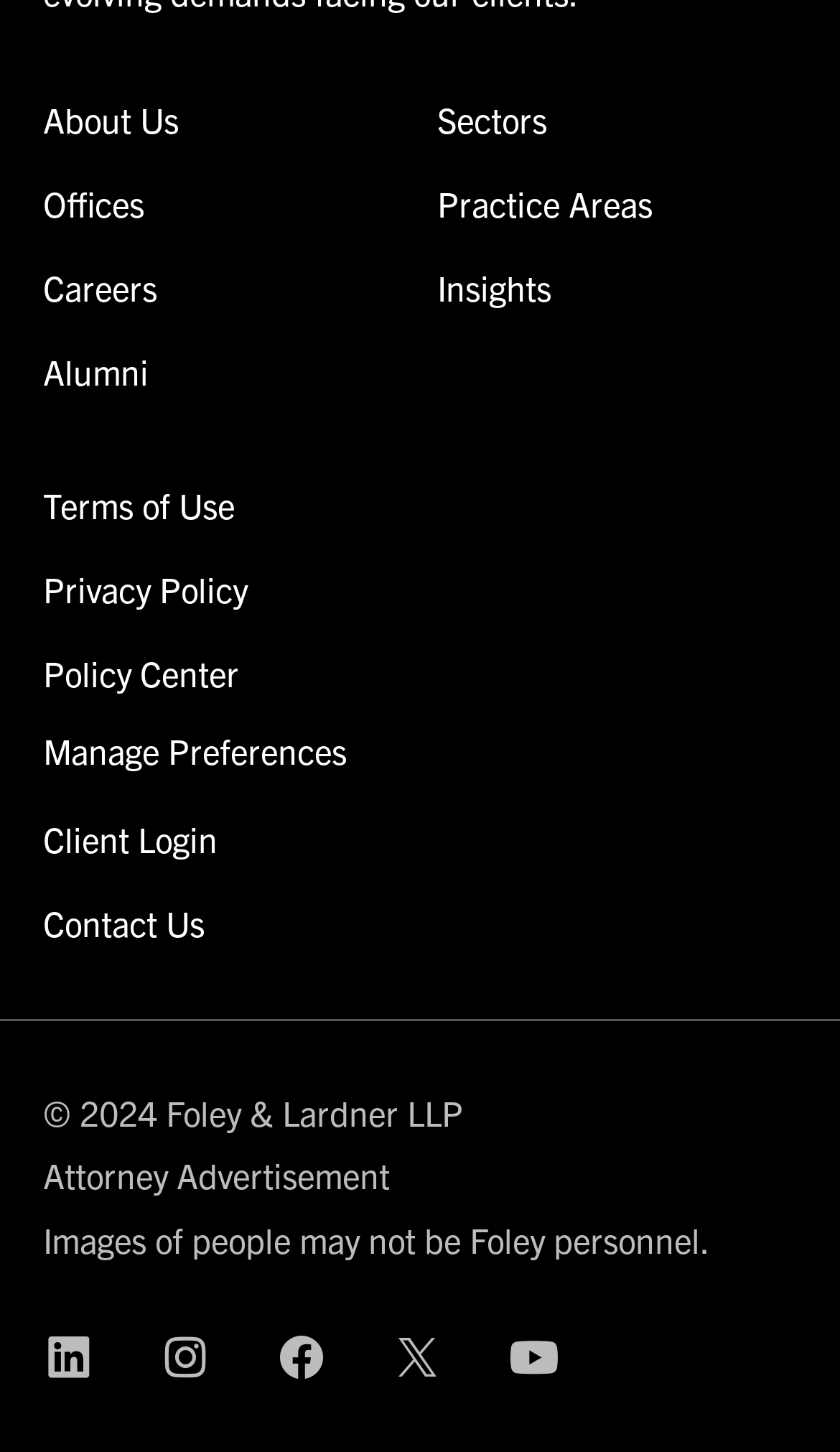Determine the bounding box coordinates for the area that should be clicked to carry out the following instruction: "Contact Us".

[0.051, 0.621, 0.244, 0.65]